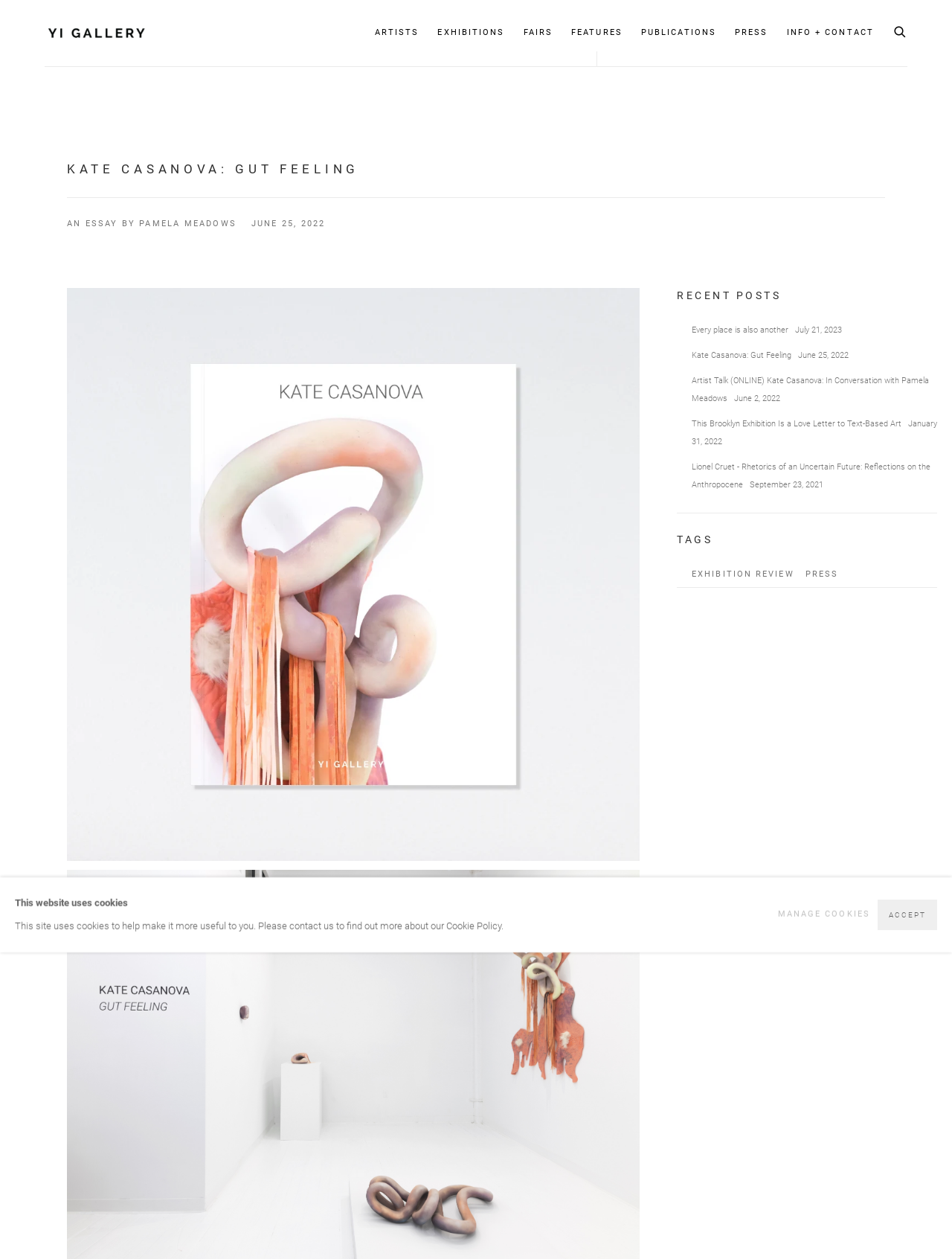Refer to the image and answer the question with as much detail as possible: How many navigation links are there?

The webpage has a navigation section with links to 'ARTISTS', 'EXHIBITIONS', 'FAIRS', 'FEATURES', 'PUBLICATIONS', 'PRESS', and 'INFO + CONTACT', which totals 7 navigation links.